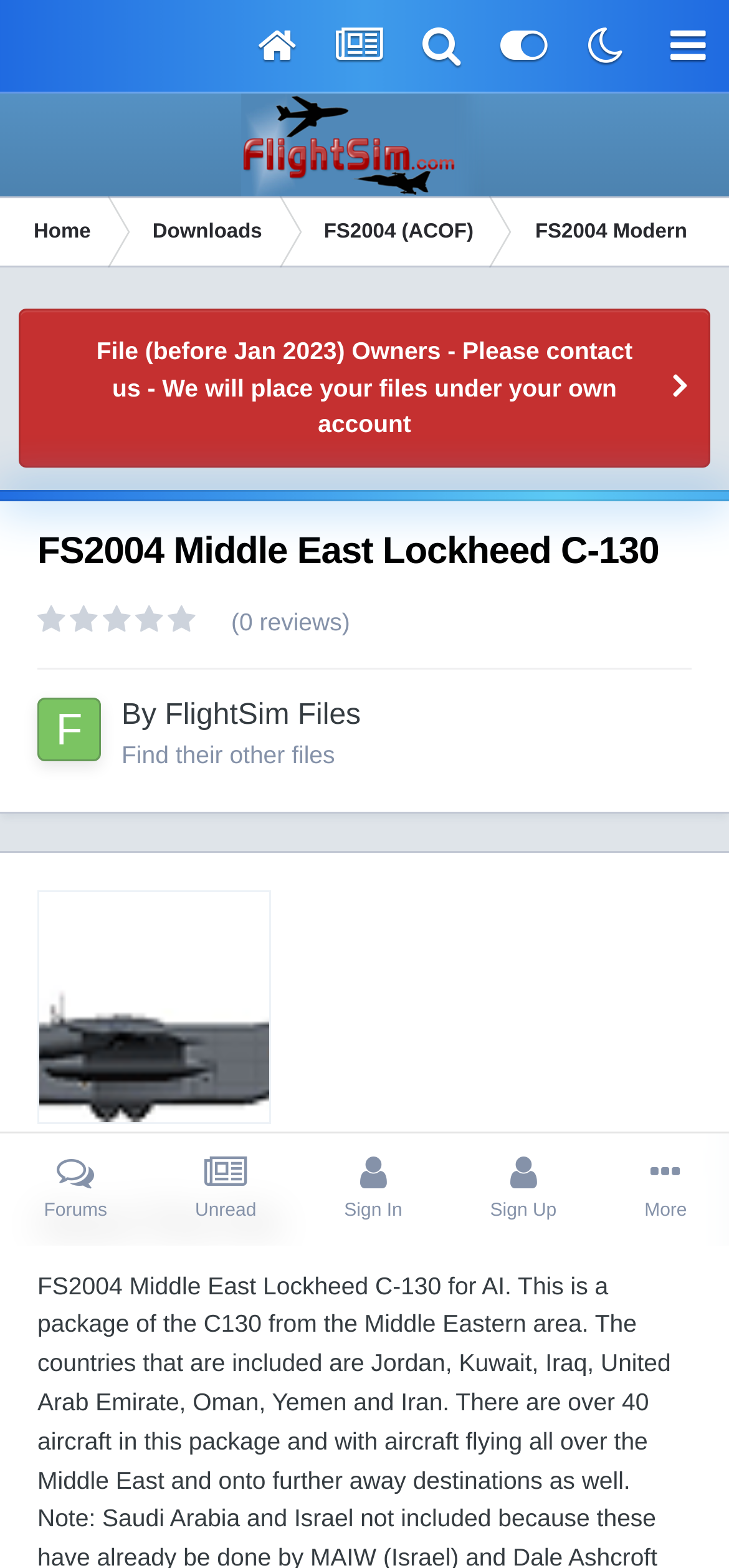Find the bounding box coordinates for the area that should be clicked to accomplish the instruction: "Visit the Forums page".

[0.0, 0.723, 0.207, 0.794]